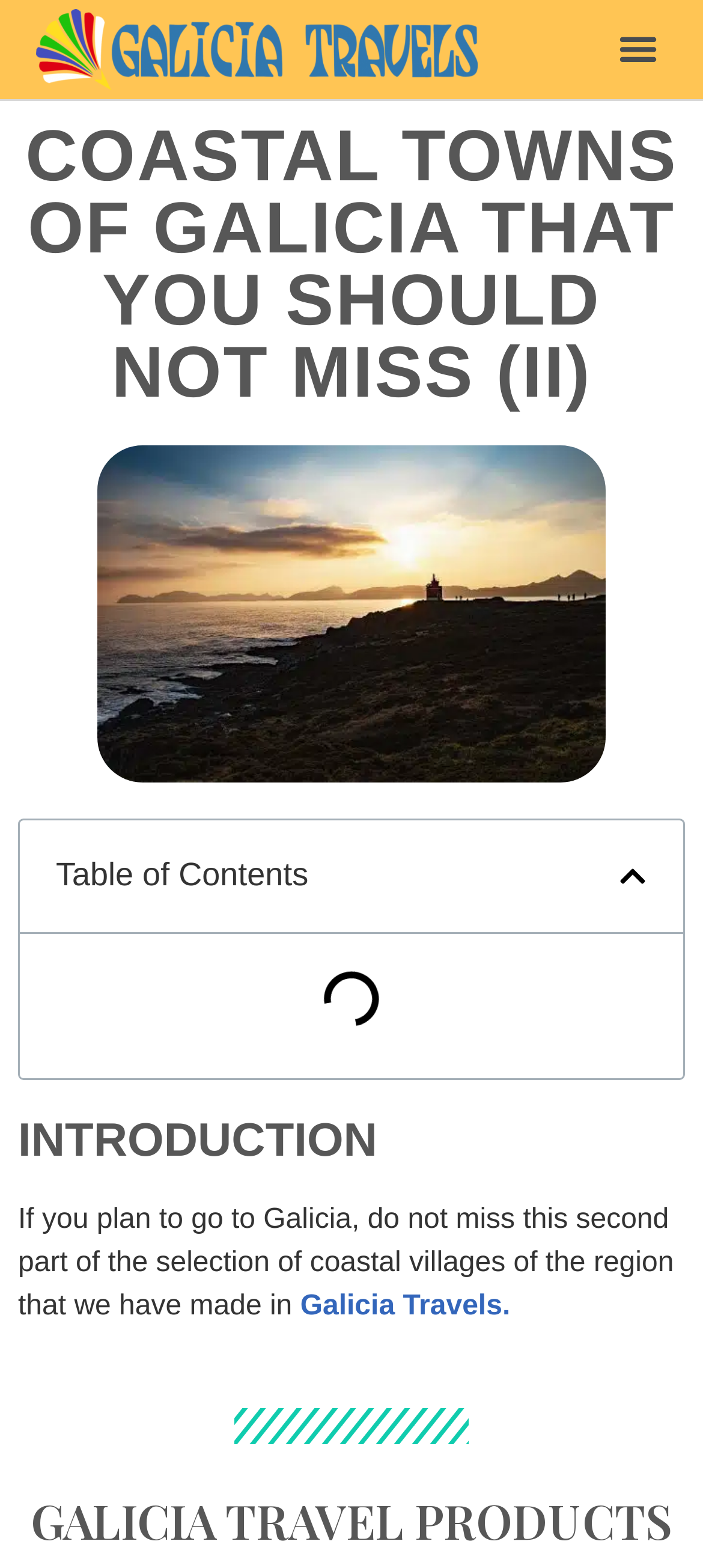What is the purpose of the webpage?
Based on the image, answer the question in a detailed manner.

The purpose of the webpage is to showcase coastal villages of Galicia, as indicated by the heading 'COASTAL TOWNS OF GALICIA THAT YOU SHOULD NOT MISS (II)' and the text 'If you plan to go to Galicia, do not miss this second part of the selection of coastal villages of the region that we have made in'.